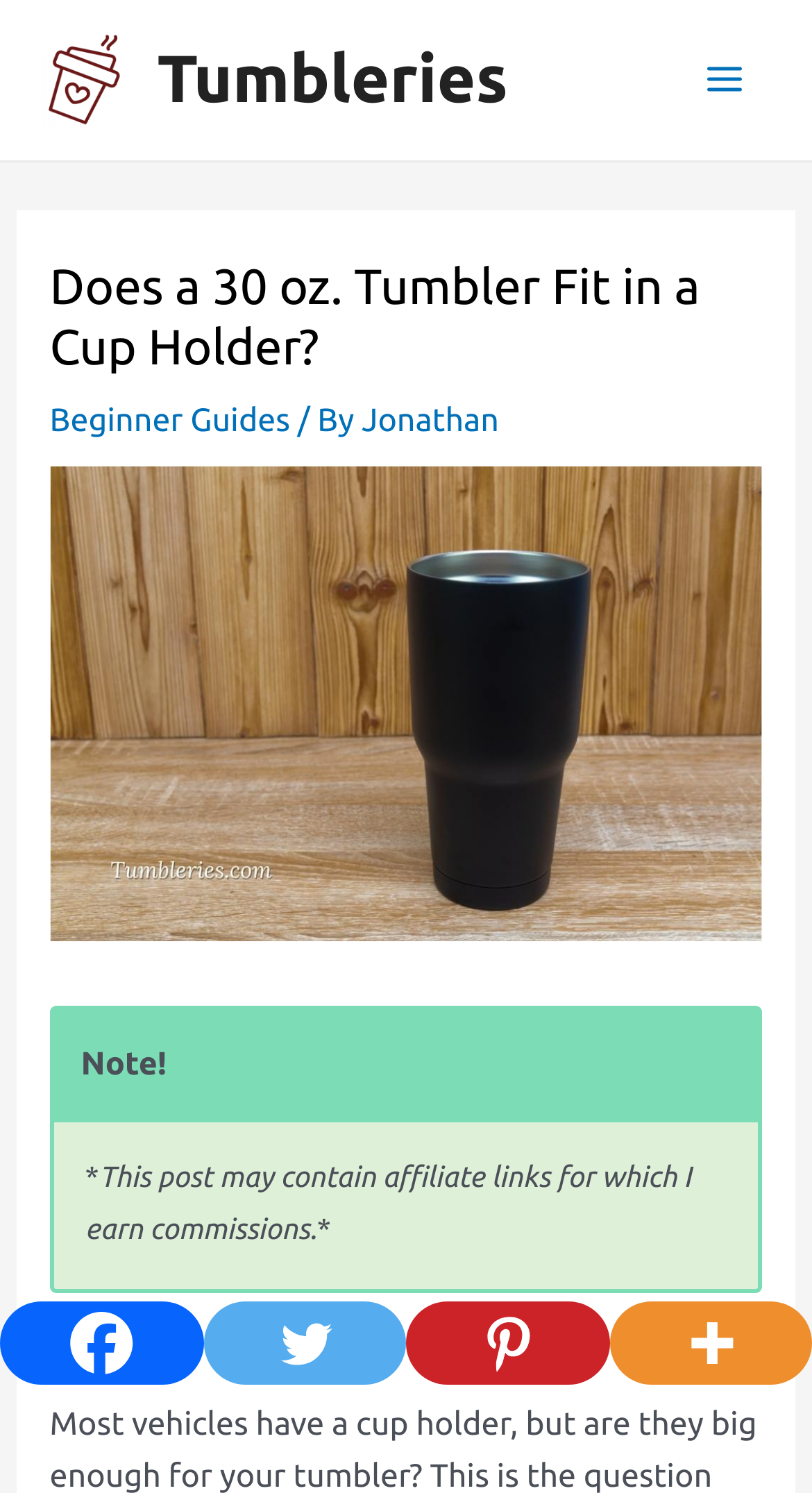Extract the main heading from the webpage content.

Does a 30 oz. Tumbler Fit in a Cup Holder?